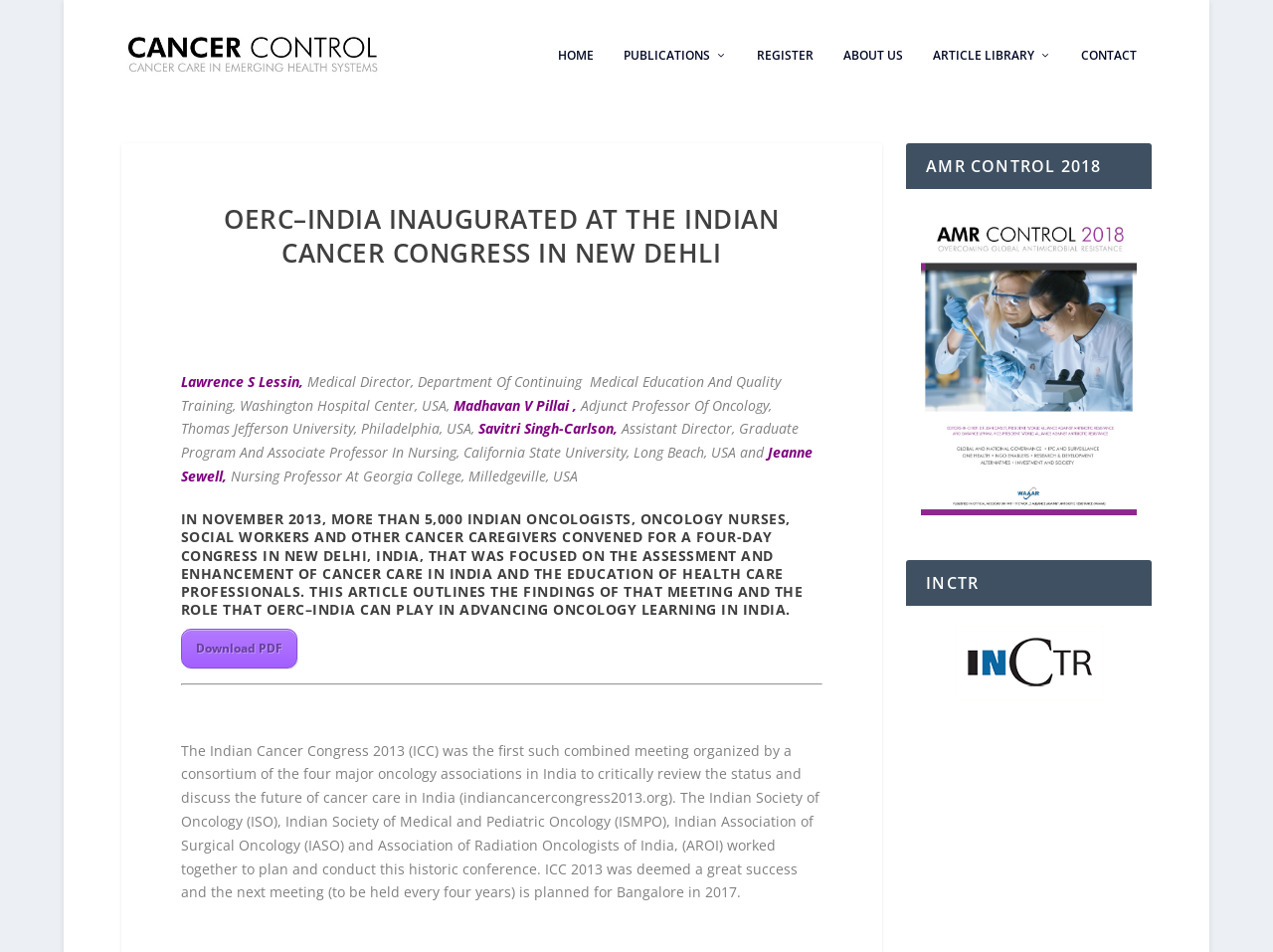What is the name of the organization mentioned after ISO?
Please use the image to provide an in-depth answer to the question.

The question asks about the name of the organization mentioned after ISO. By examining the webpage content, I found that the organization mentioned after ISO is ISMPO, which stands for Indian Society of Medical and Pediatric Oncology, as stated in the text 'The Indian Society of Oncology (ISO), Indian Society of Medical and Pediatric Oncology (ISMPO)...'.